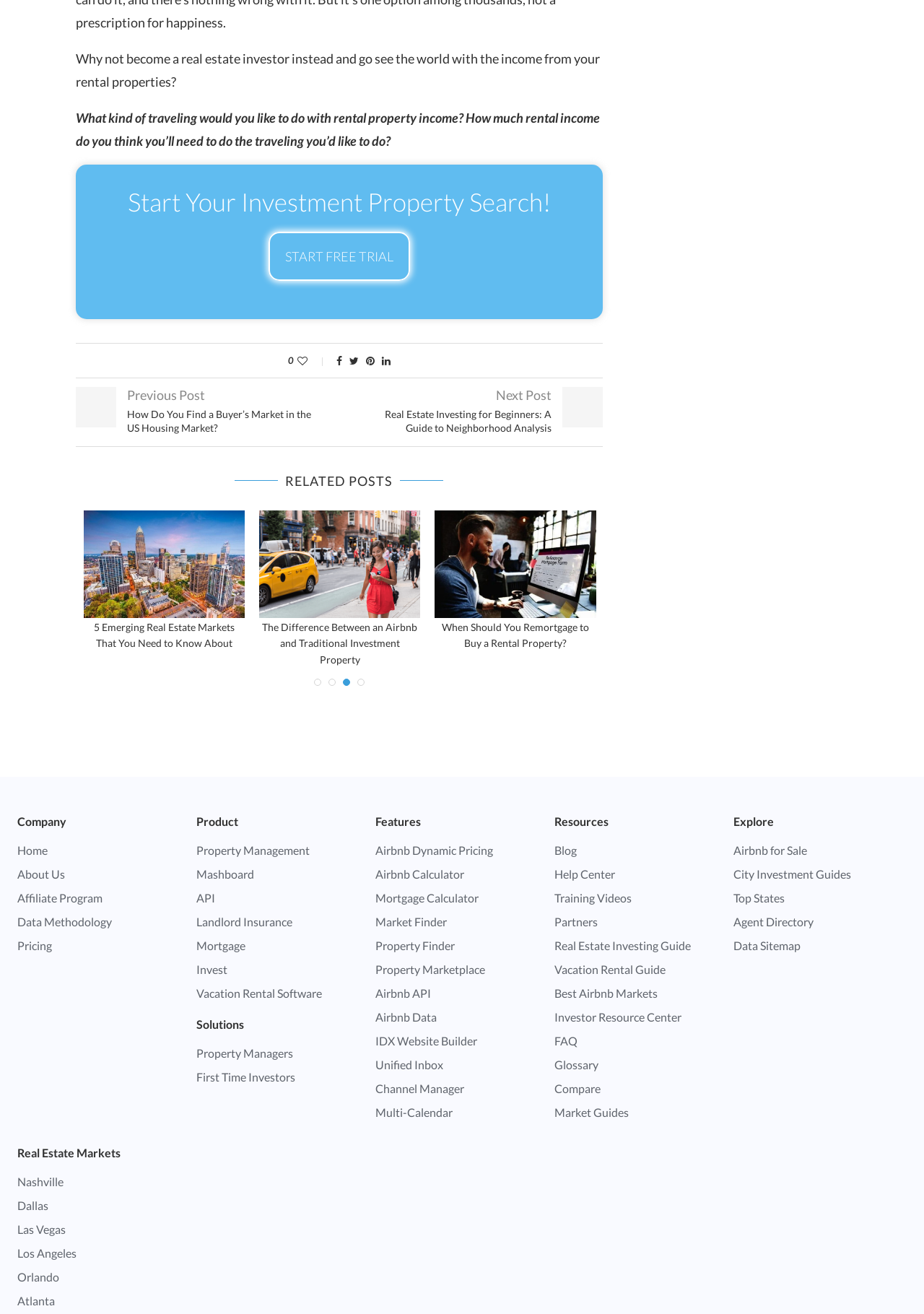How many features are listed under the 'Features' heading?
Provide a concise answer using a single word or phrase based on the image.

12